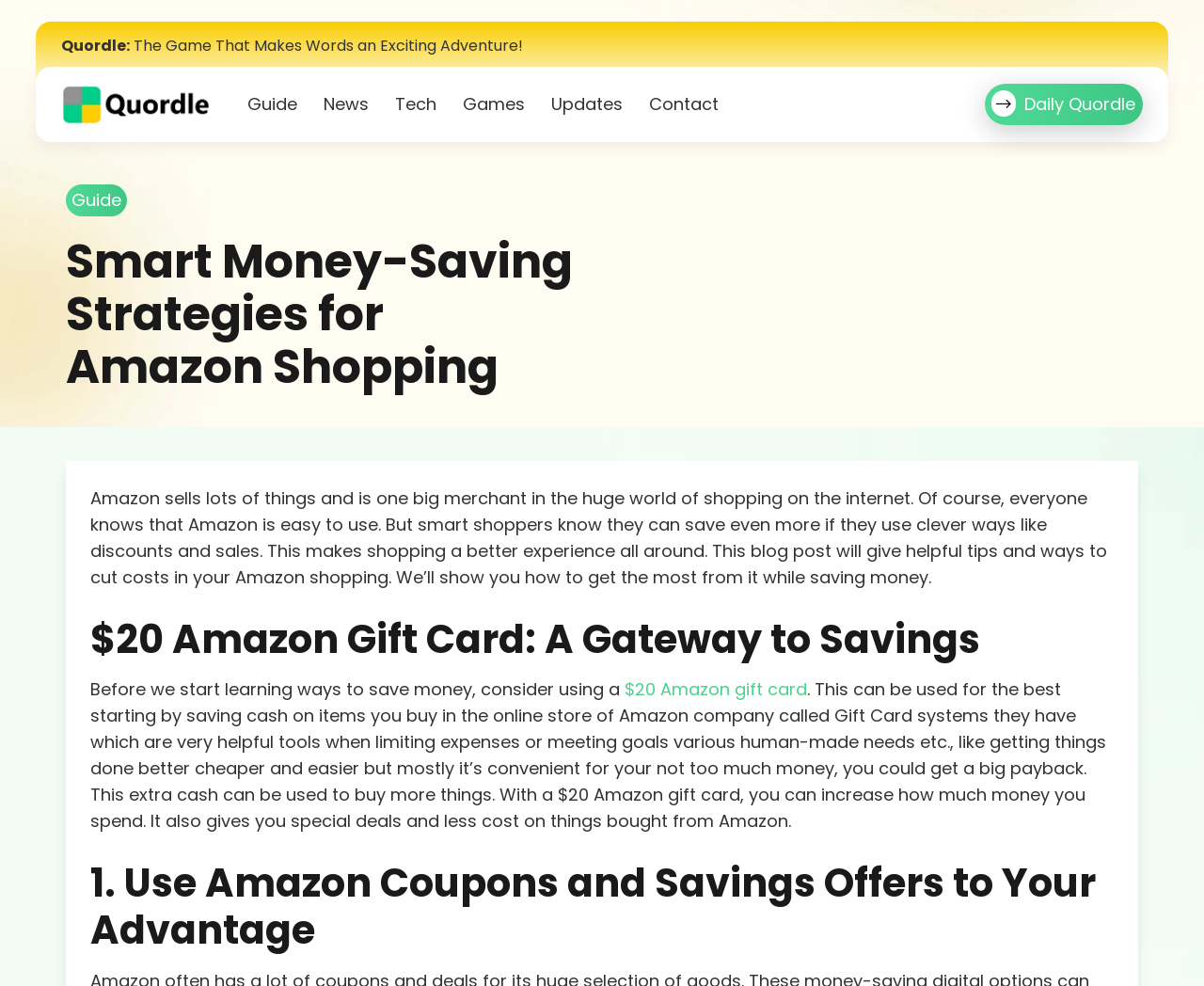Give a detailed explanation of the elements present on the webpage.

This webpage is about smart money-saving strategies for Amazon shopping. At the top, there is a title "Quordle: The Game That Makes Words an Exciting Adventure!" with a link and an image of Quordle. Below it, there are six links in a row, labeled "Guide", "News", "Tech", "Games", "Updates", and "Contact". 

On the right side of the page, there is a daily Quordle link with an image that spans the entire width of the page. Below the image, the main content of the page begins with a heading "Smart Money-Saving Strategies for Amazon Shopping". 

The text below the heading explains that Amazon is a big merchant in the world of online shopping and that smart shoppers can save even more money by using clever ways like discounts and sales. The blog post aims to provide helpful tips and ways to cut costs in Amazon shopping.

Further down, there is a heading "$20 Amazon Gift Card: A Gateway to Savings" followed by a paragraph of text that suggests using a $20 Amazon gift card as a starting point for saving money. The gift card can be used to buy items on Amazon and can provide special deals and discounts.

Finally, there is a heading "1. Use Amazon Coupons and Savings Offers to Your Advantage" which appears to be the start of a list of money-saving strategies.